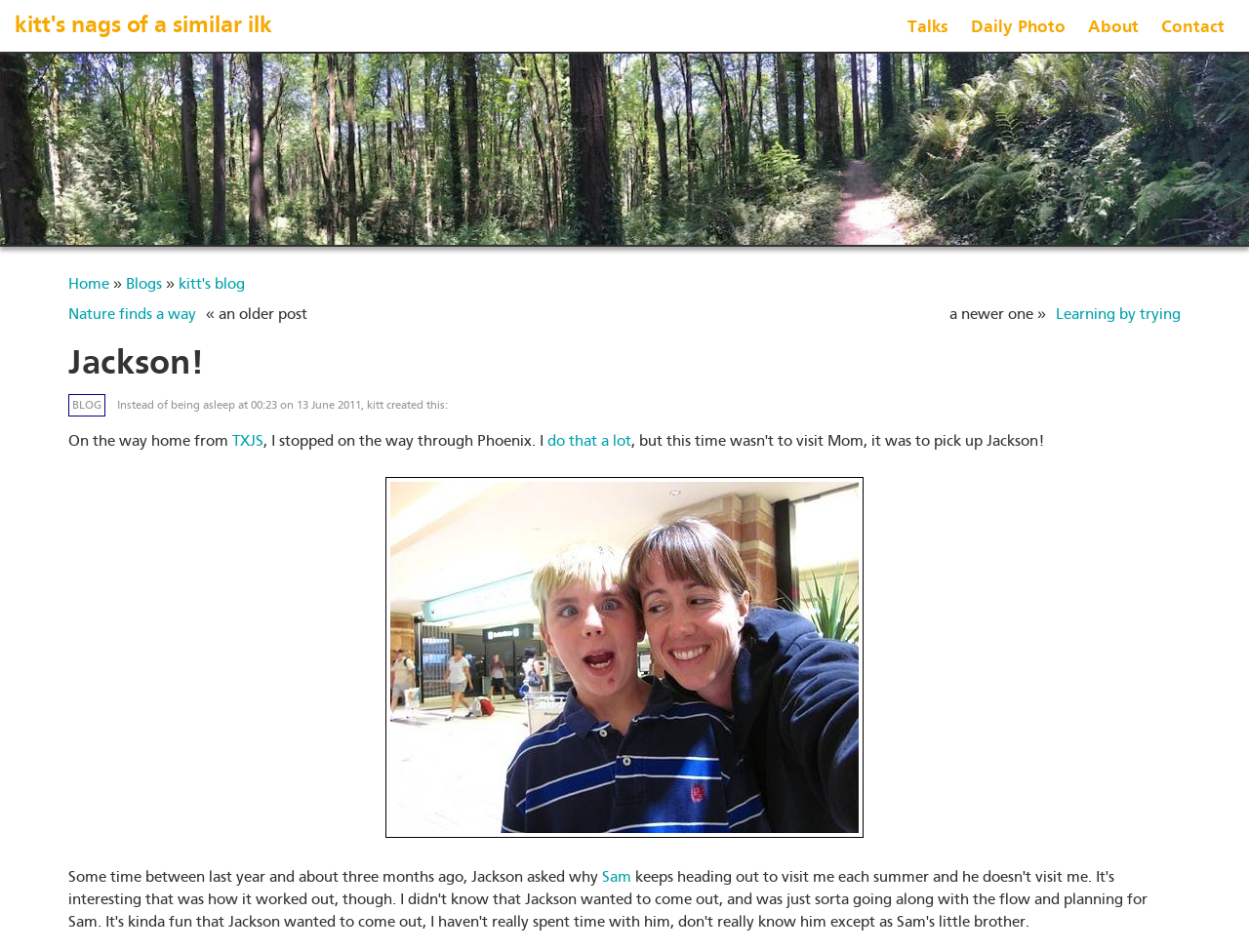Given the webpage screenshot and the description, determine the bounding box coordinates (top-left x, top-left y, bottom-right x, bottom-right y) that define the location of the UI element matching this description: ABOUT US

None